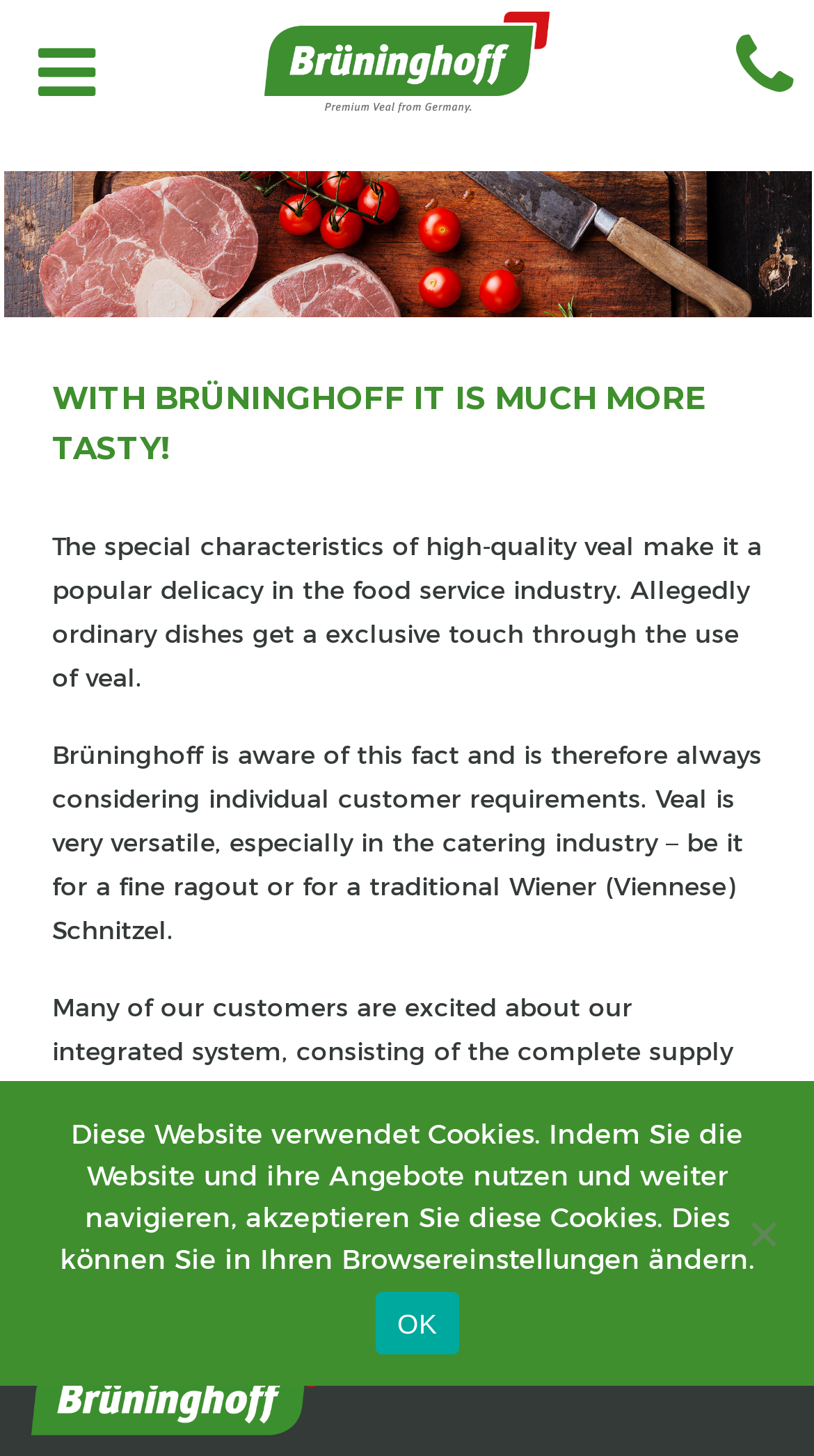What is the phone number?
Look at the image and respond with a single word or a short phrase.

+49 (0) 2871 / 25275 - 0